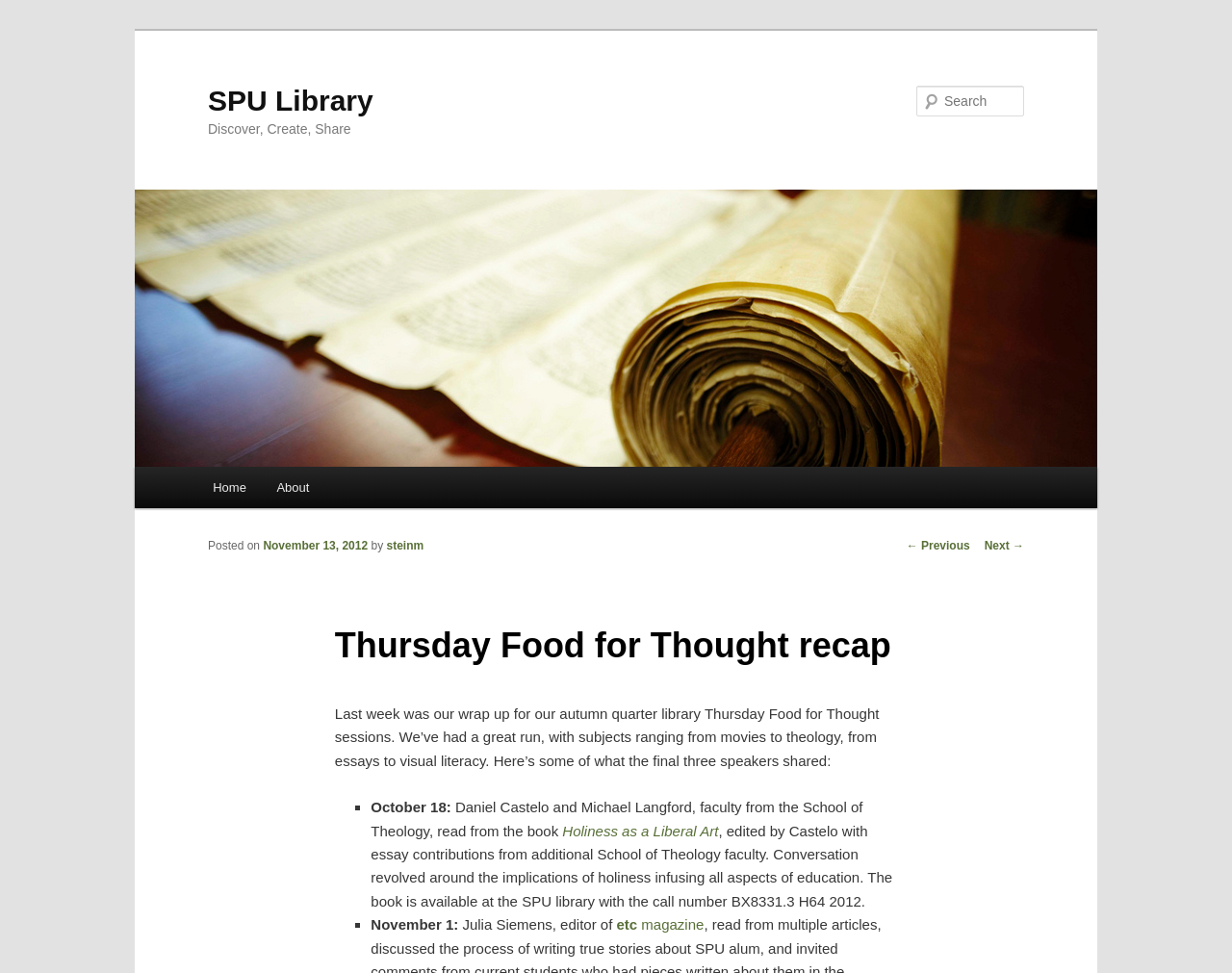Determine the bounding box coordinates of the area to click in order to meet this instruction: "Go to the SPU Library homepage".

[0.169, 0.087, 0.303, 0.12]